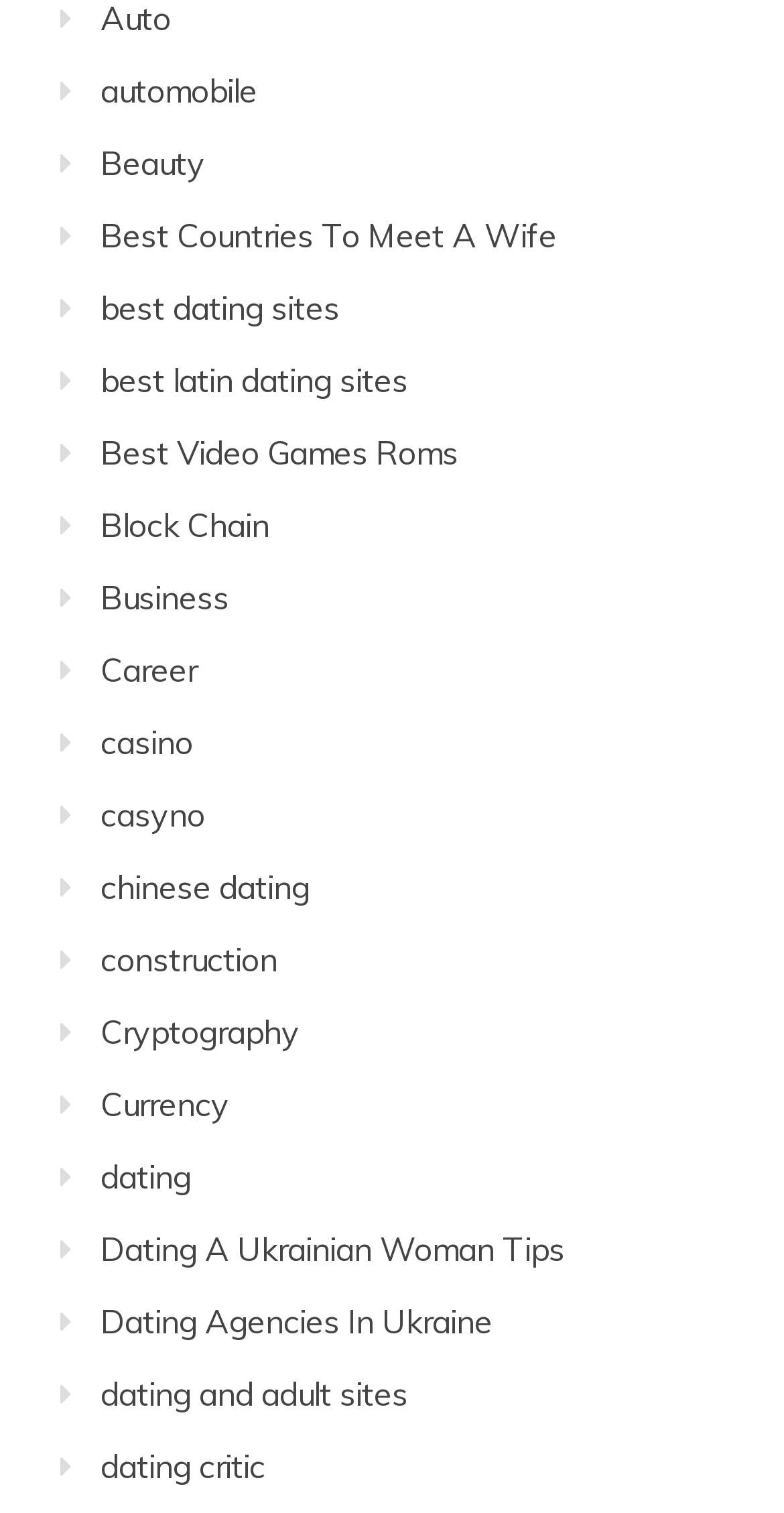Please provide a brief answer to the question using only one word or phrase: 
Is there a link related to video games?

Yes